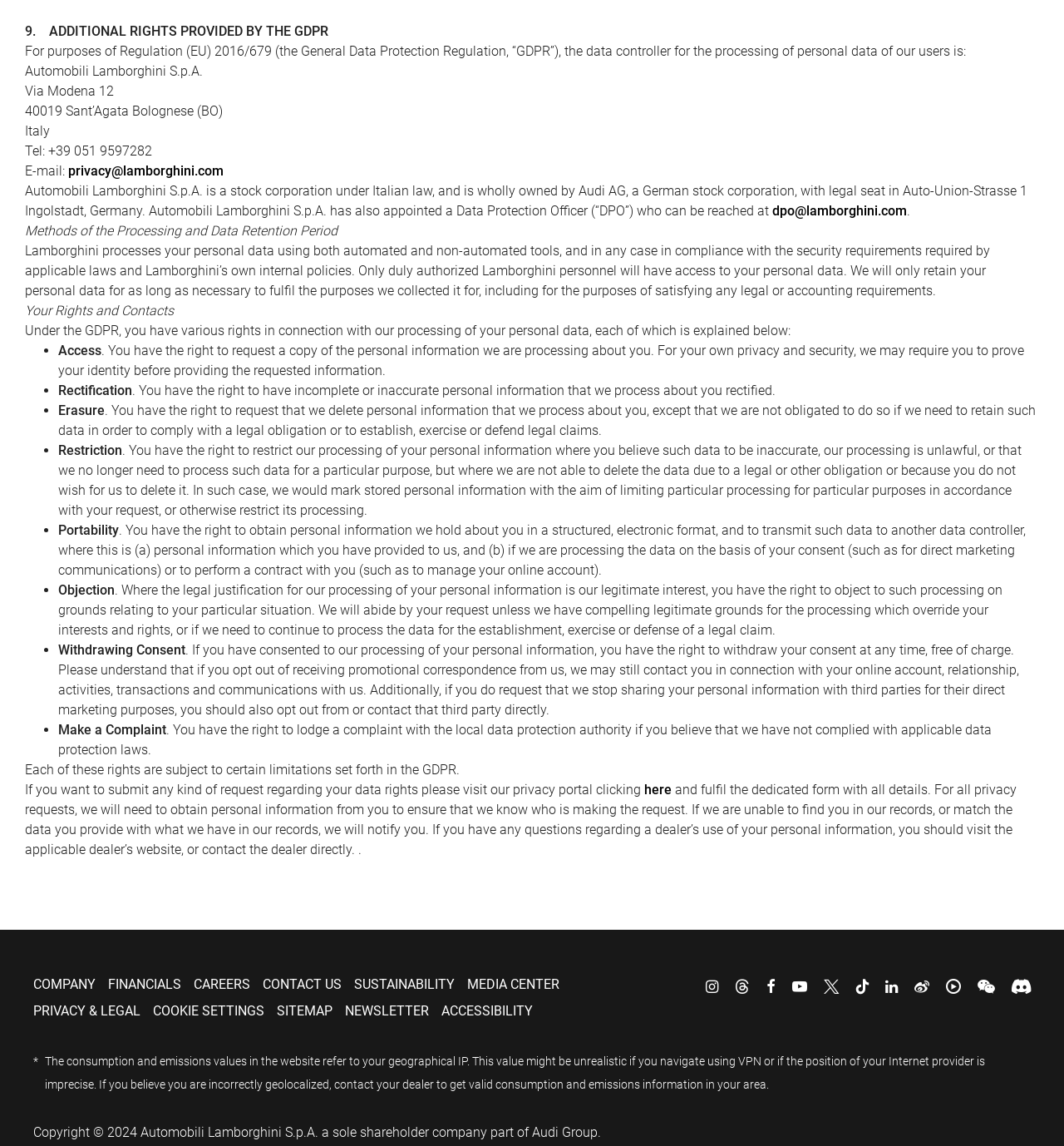Please determine the bounding box coordinates of the area that needs to be clicked to complete this task: 'Contact us through the 'CONTACT US' link'. The coordinates must be four float numbers between 0 and 1, formatted as [left, top, right, bottom].

[0.247, 0.852, 0.321, 0.866]